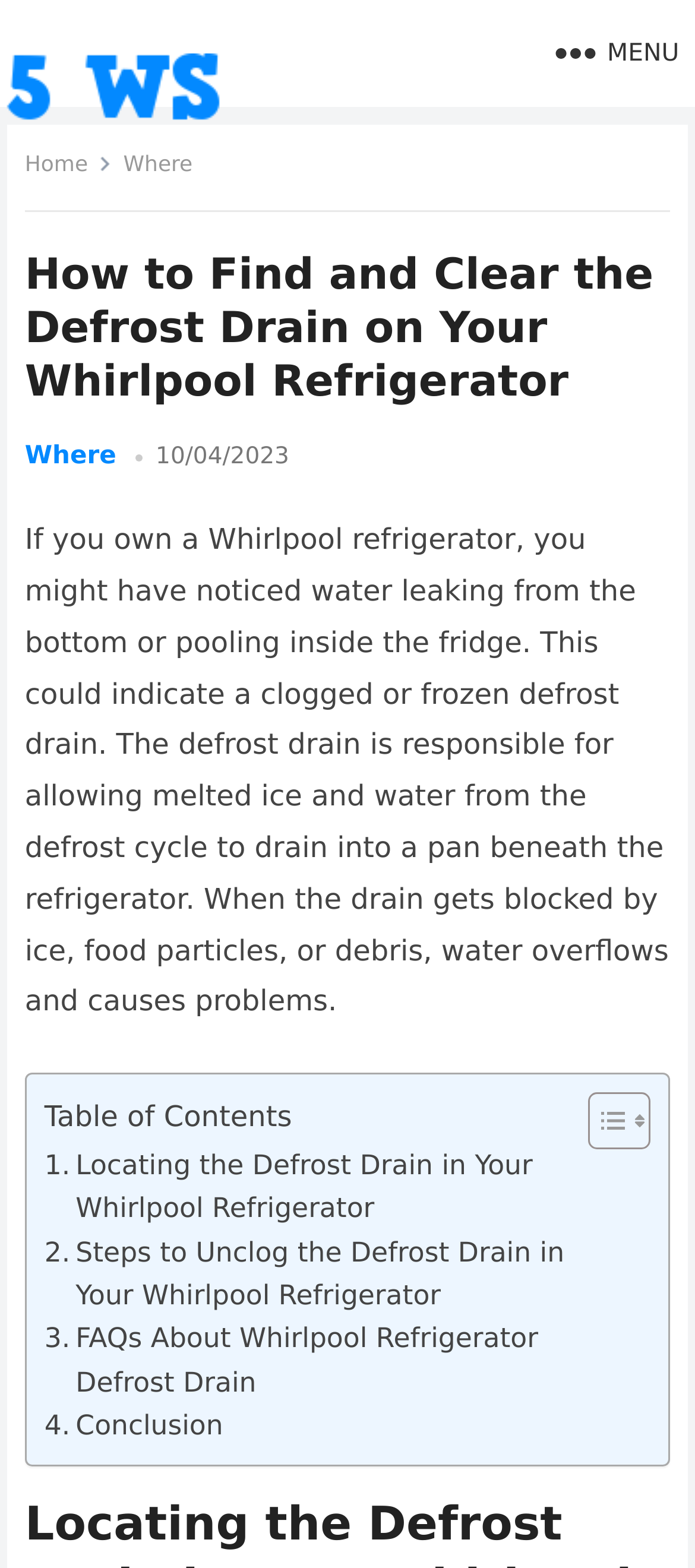How many sections are listed in the Table of Contents?
Please utilize the information in the image to give a detailed response to the question.

The Table of Contents is listed in a LayoutTable element, which contains 5 link elements with text '. Locating the Defrost Drain in Your Whirlpool Refrigerator', '. Steps to Unclog the Defrost Drain in Your Whirlpool Refrigerator', '. FAQs About Whirlpool Refrigerator Defrost Drain', '. Conclusion', and one more. Therefore, there are 5 sections listed in the Table of Contents.